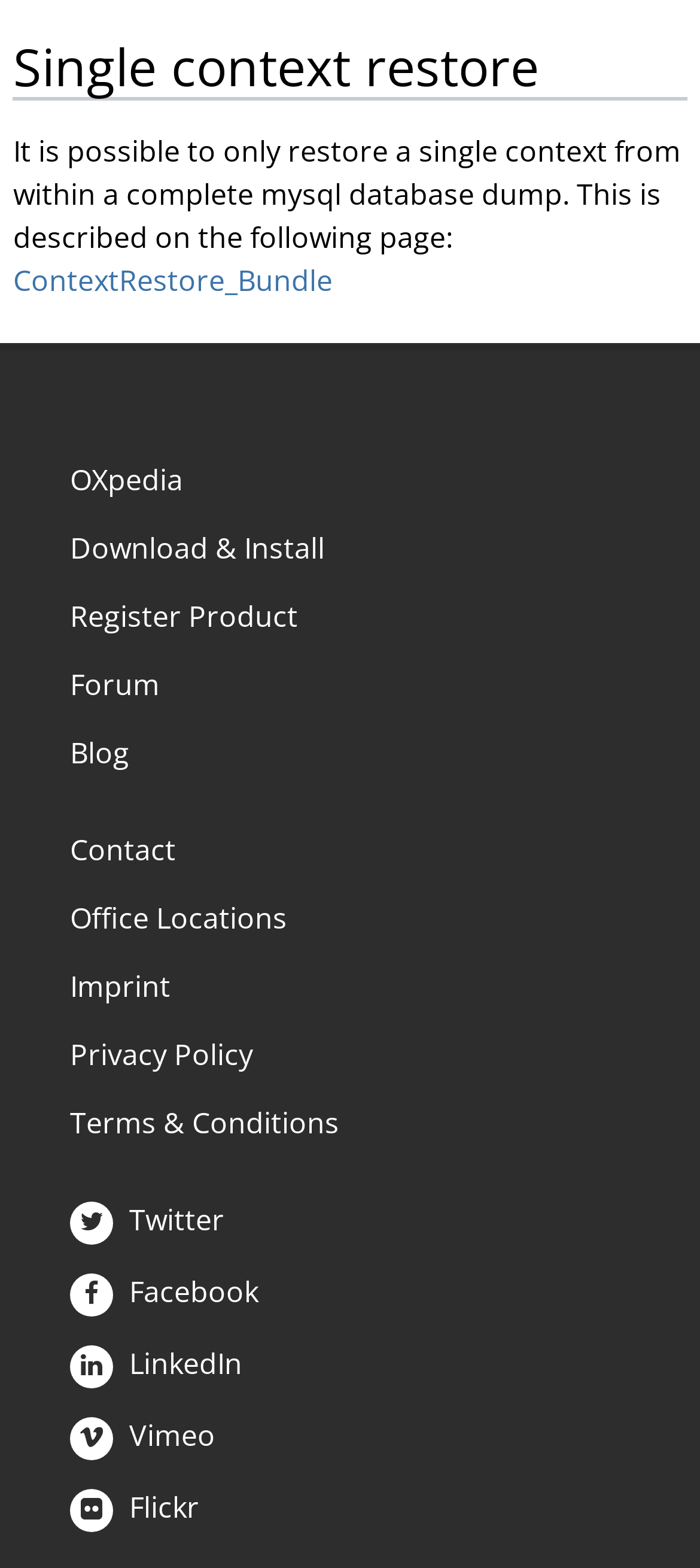Please provide a detailed answer to the question below based on the screenshot: 
What is the topic of the main content?

The main content of the webpage is about restoring a single context from a complete MySQL database dump, as indicated by the heading 'Single context restore' and the subsequent text.